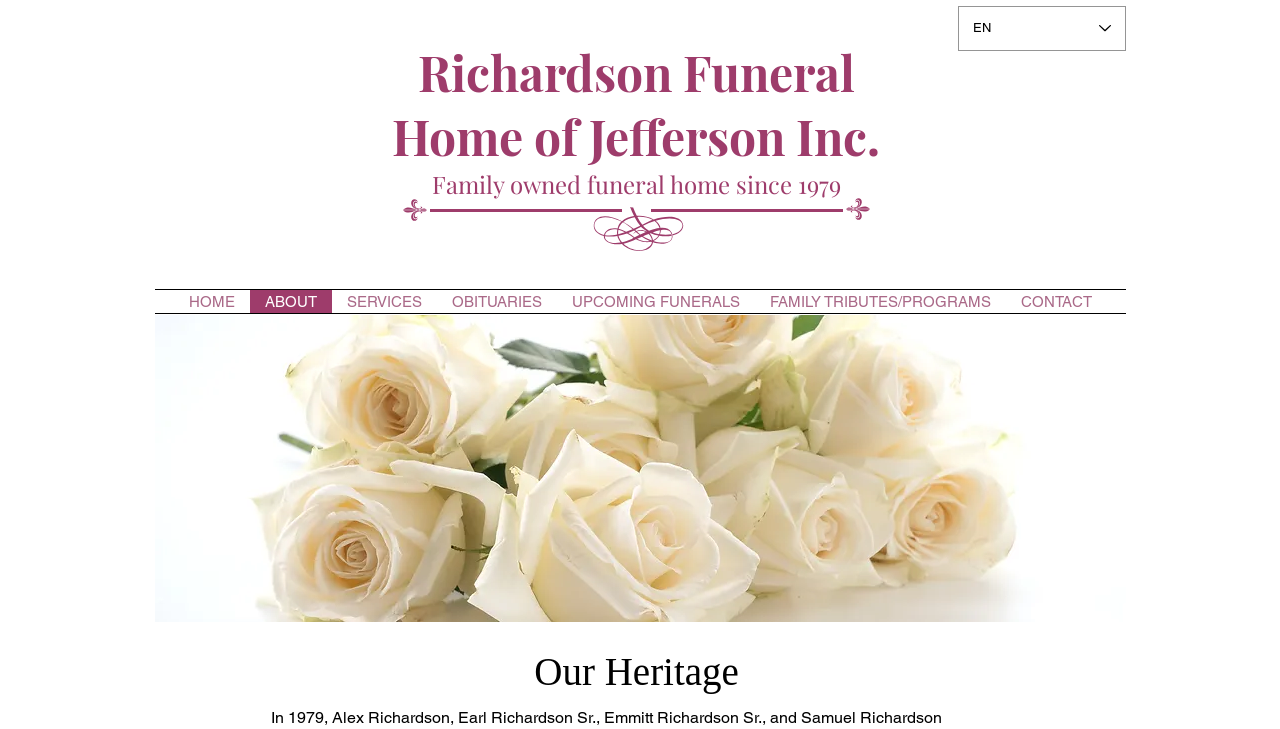Kindly determine the bounding box coordinates for the clickable area to achieve the given instruction: "learn about services".

[0.259, 0.398, 0.341, 0.429]